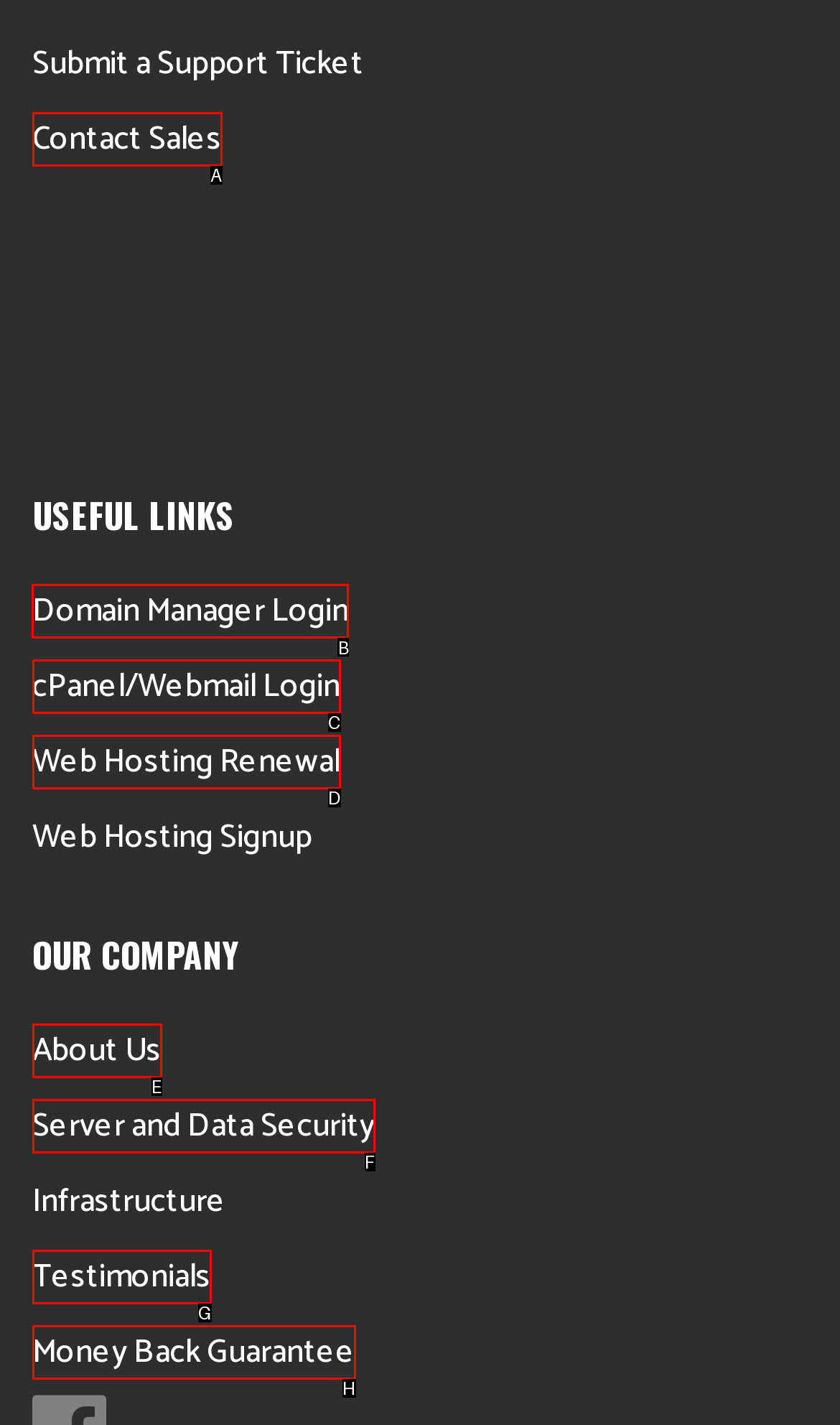Identify the HTML element that should be clicked to accomplish the task: Login to domain manager
Provide the option's letter from the given choices.

B